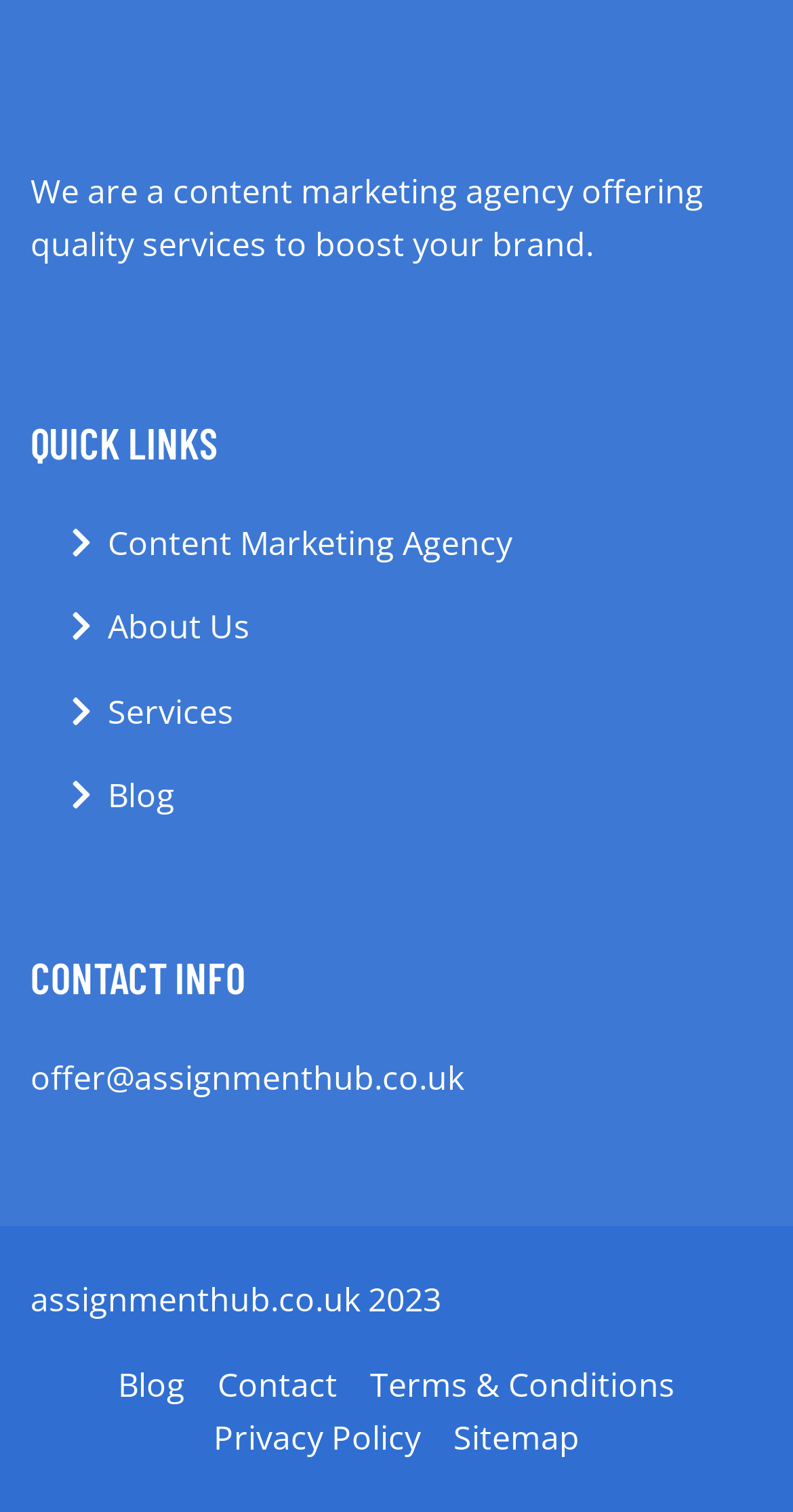Observe the image and answer the following question in detail: What are the footer links?

The footer links can be found by looking at the link elements at the bottom of the page, which are 'Blog', 'Contact', 'Terms & Conditions', 'Privacy Policy', and 'Sitemap'.